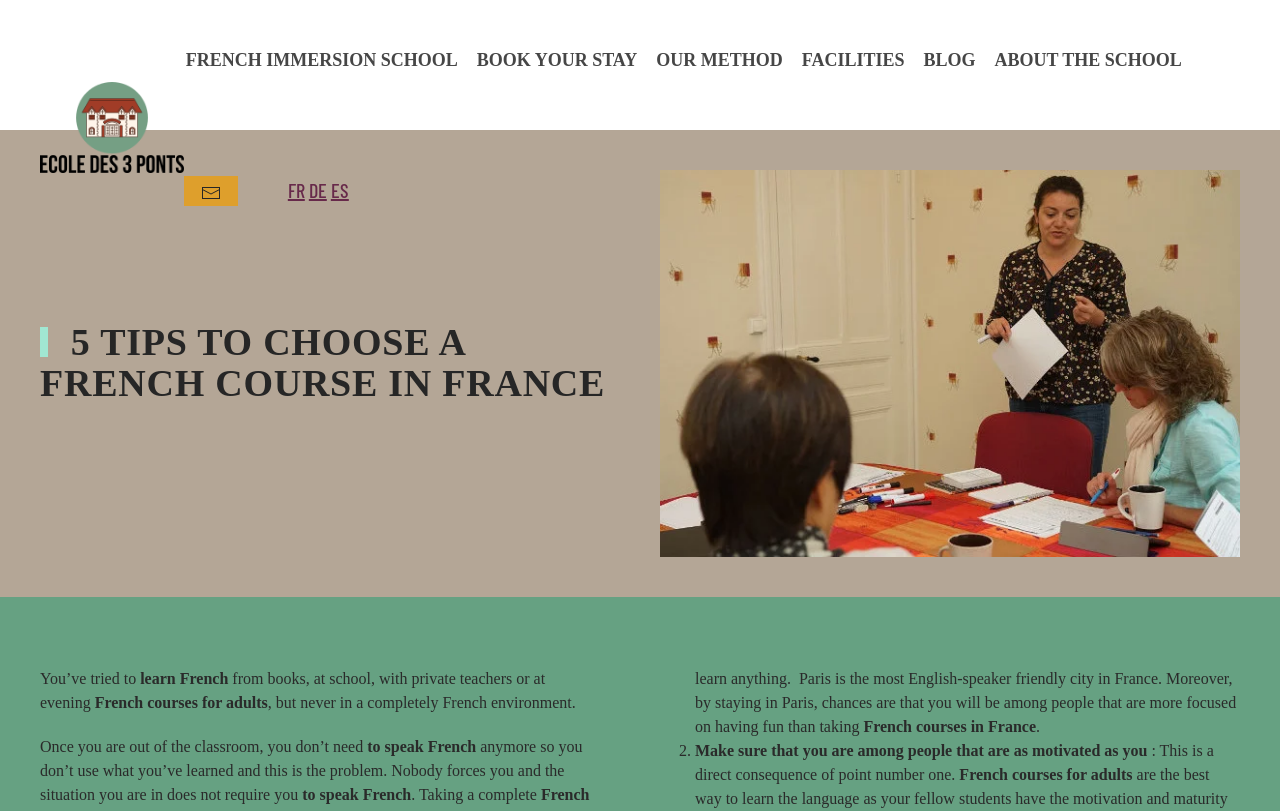Please identify the bounding box coordinates of the region to click in order to complete the task: "Click the 'BOOK YOUR STAY' button". The coordinates must be four float numbers between 0 and 1, specified as [left, top, right, bottom].

[0.371, 0.0, 0.499, 0.148]